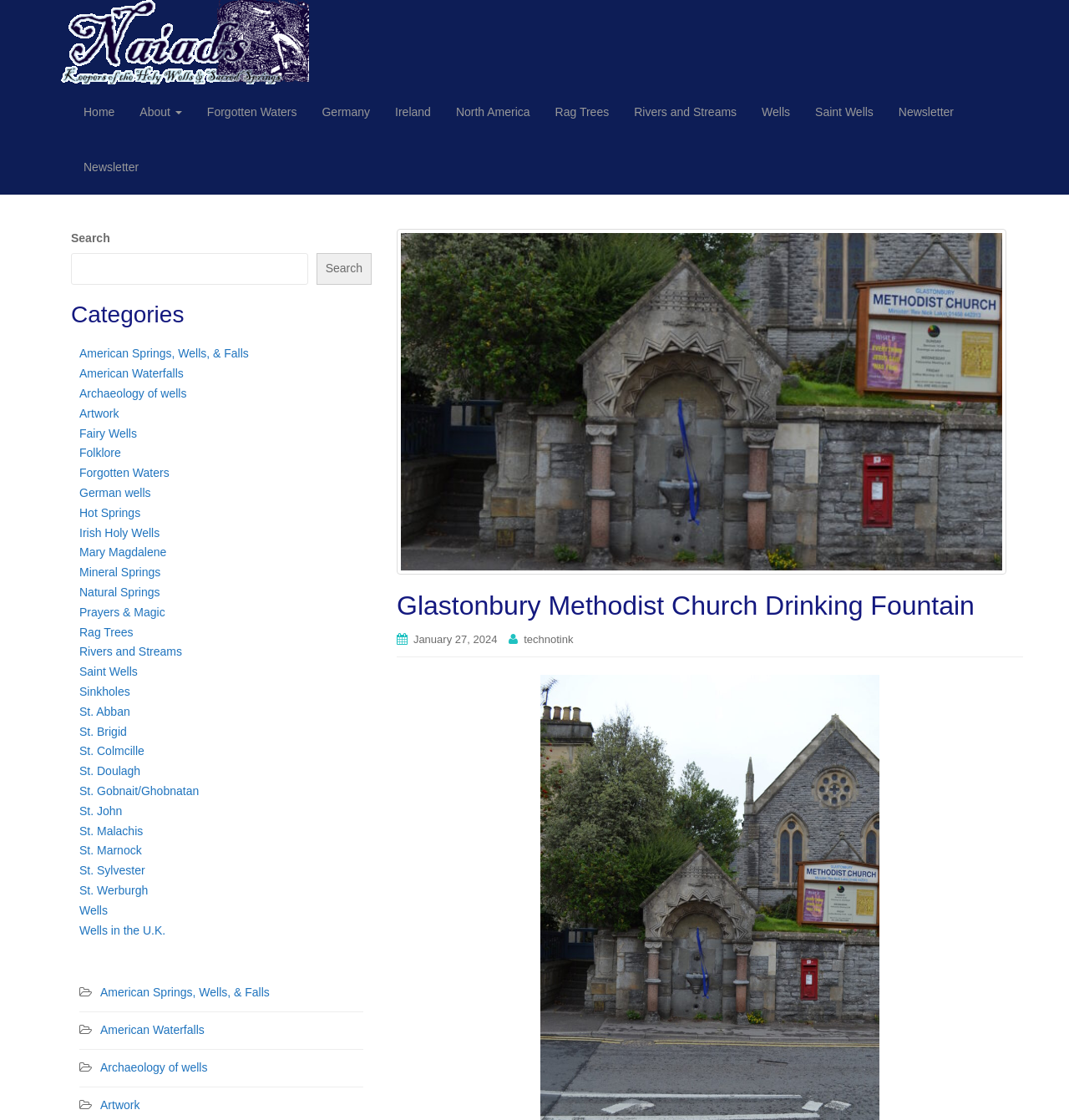Generate a comprehensive description of the webpage.

This webpage is about Glastonbury Methodist Church Drinking Fountain, also known as The Naiads Well. At the top, there is a navigation menu with links to various pages, including "Home", "About", "Forgotten Waters", and others. Below the navigation menu, there is a header section with a title "Glastonbury Methodist Church Drinking Fountain" and a link to a date "January 27, 2024" and another link to "technotink".

On the left side, there is a search box with a label "Search" and a button to submit the search query. Below the search box, there is a list of categories with links to various topics, such as "American Springs, Wells, & Falls", "American Waterfalls", "Archaeology of wells", and many others. There are 27 links in total, each leading to a different category.

The webpage has a clean and organized layout, with clear headings and concise text. The links are arranged in a logical order, making it easy to navigate through the different categories.